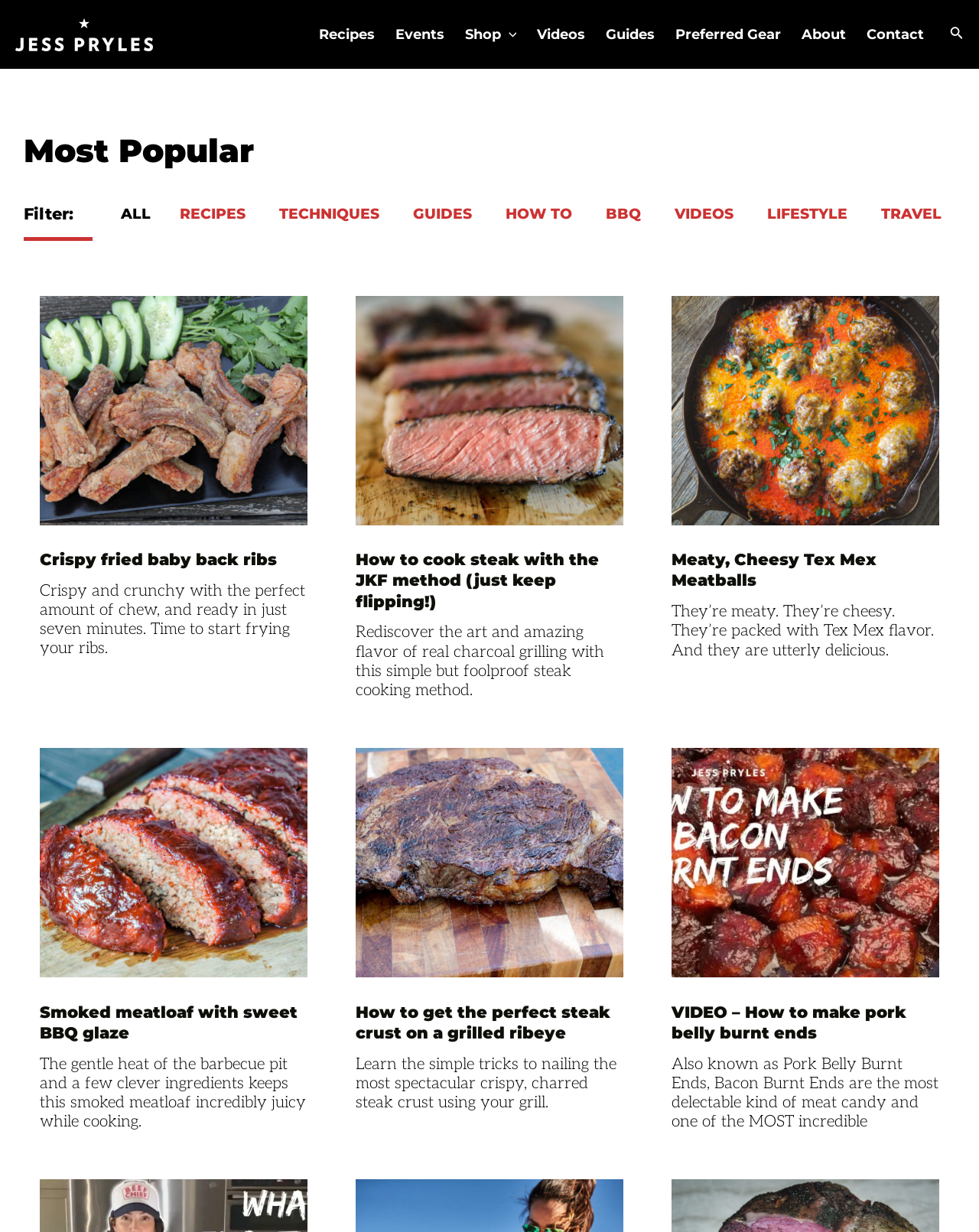Determine the bounding box coordinates of the region that needs to be clicked to achieve the task: "Subscribe to Newsletter".

None